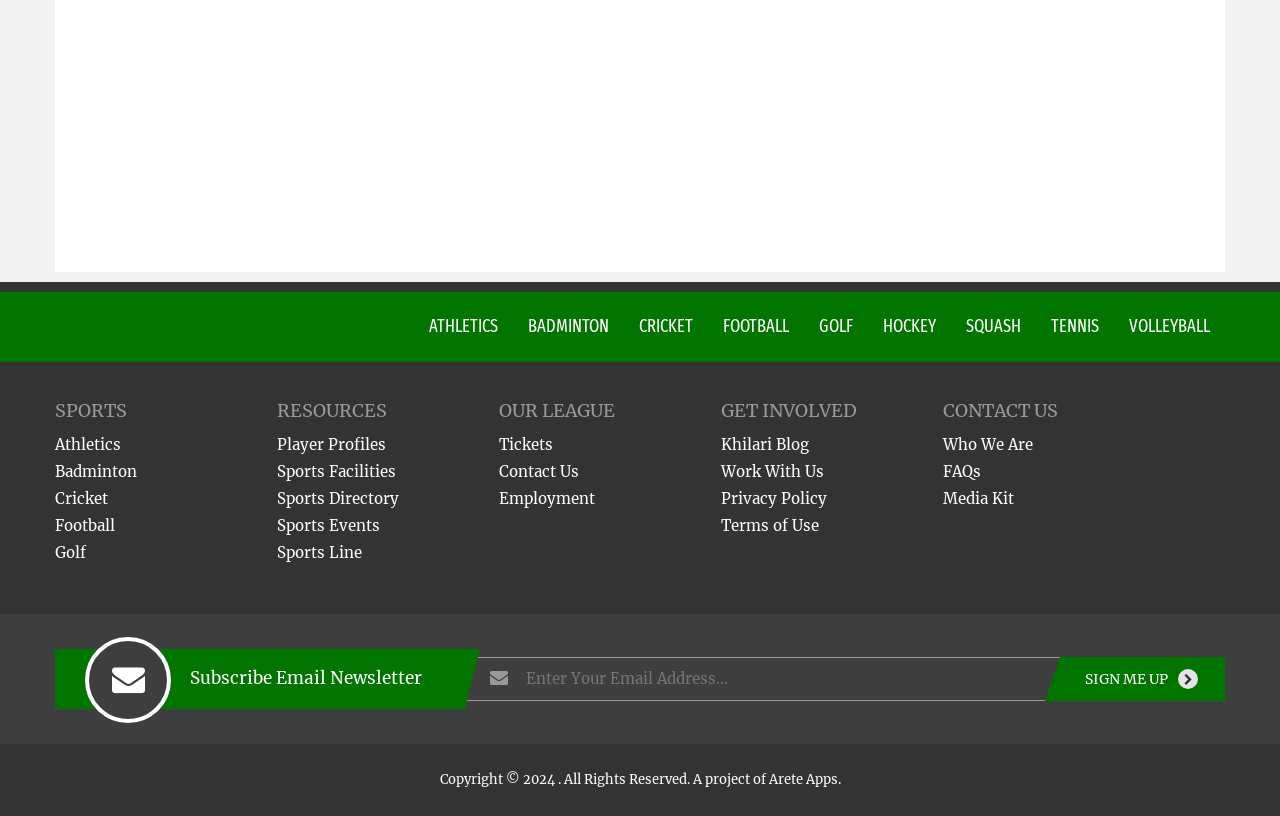What is the purpose of the 'RESOURCES' section?
Using the visual information, reply with a single word or short phrase.

Provide sports-related resources